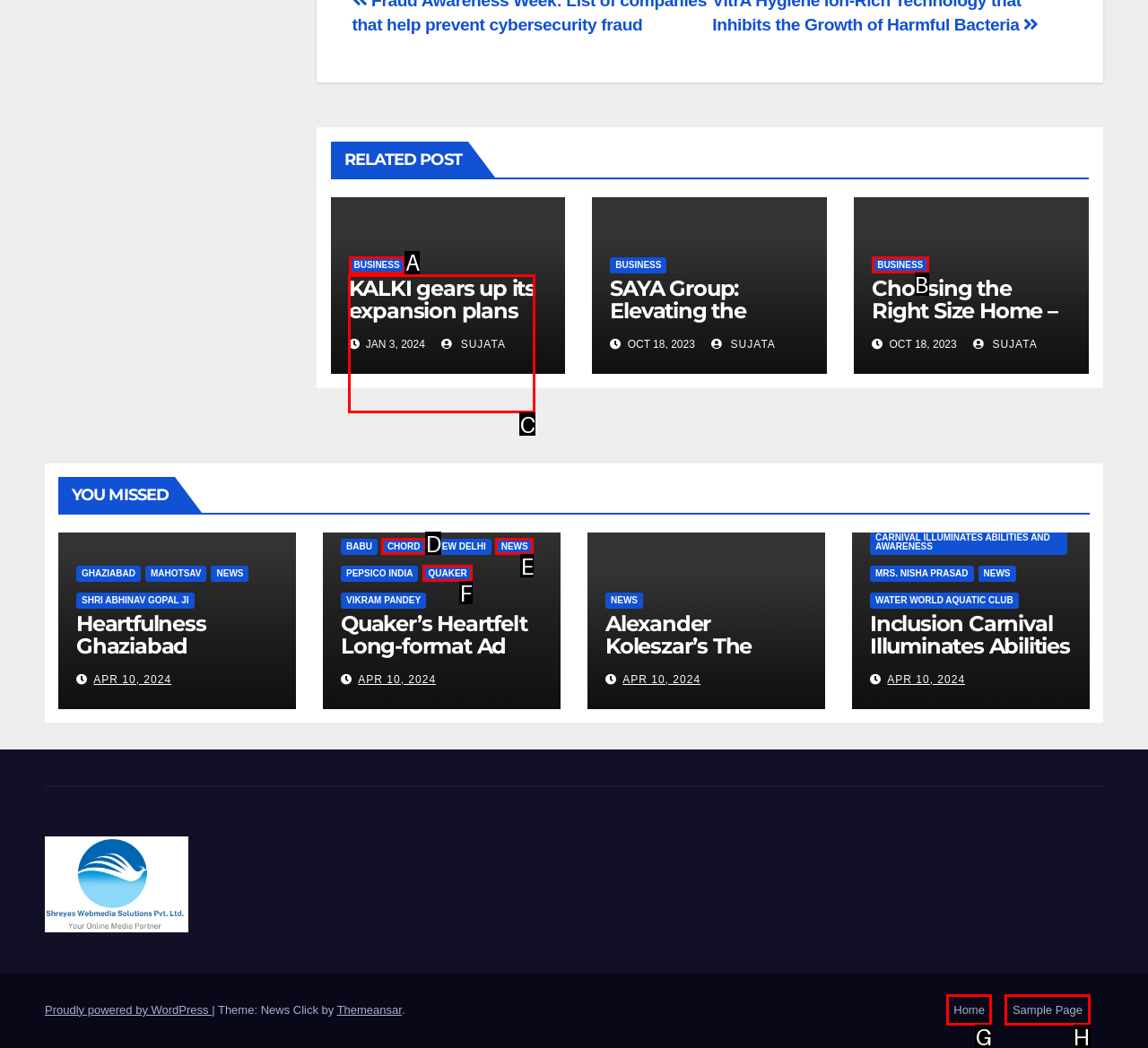To achieve the task: Visit the 'BUSINESS' section, indicate the letter of the correct choice from the provided options.

A